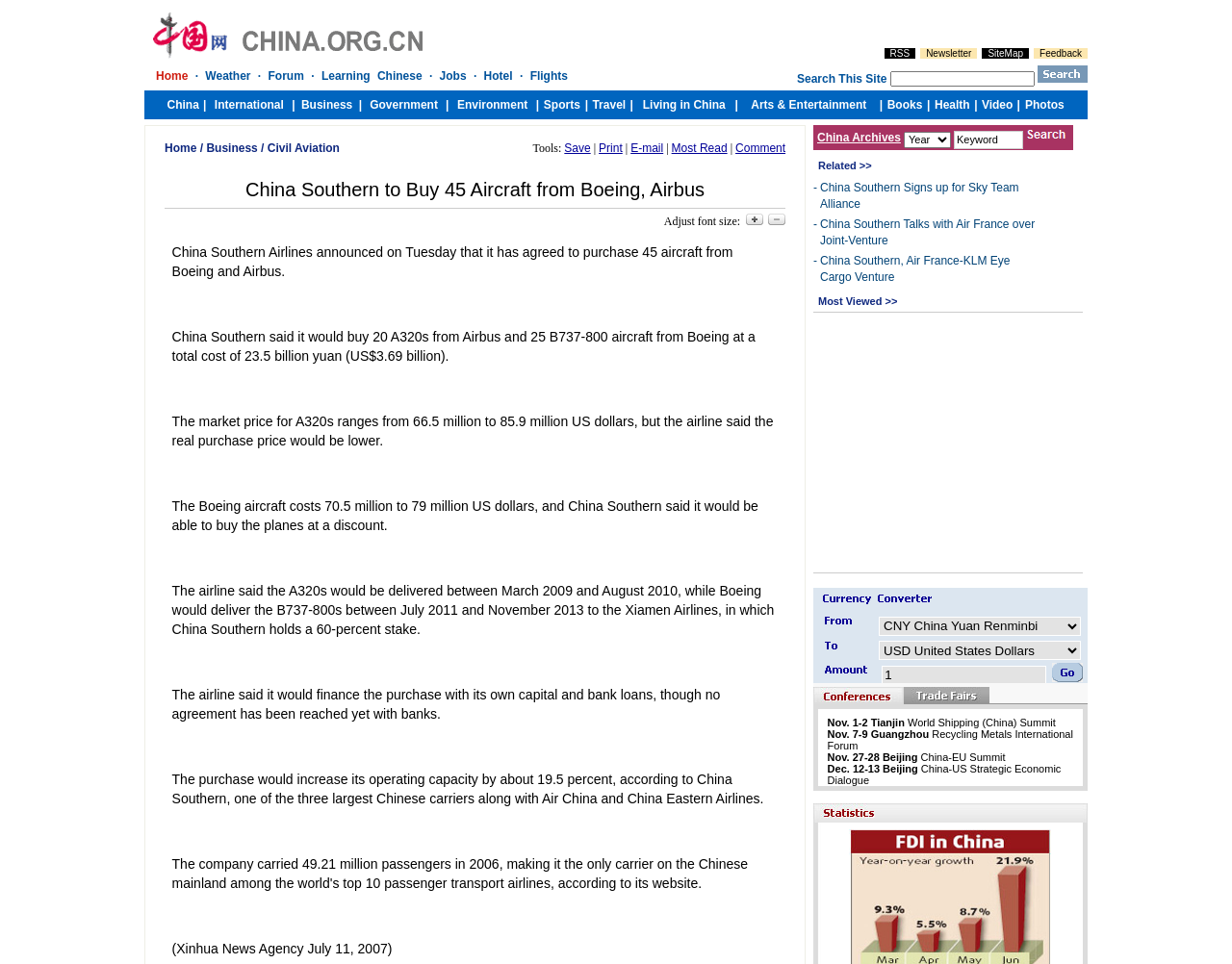Determine the bounding box coordinates of the area to click in order to meet this instruction: "Read China Southern Signs up for Sky Team Alliance".

[0.666, 0.188, 0.827, 0.219]